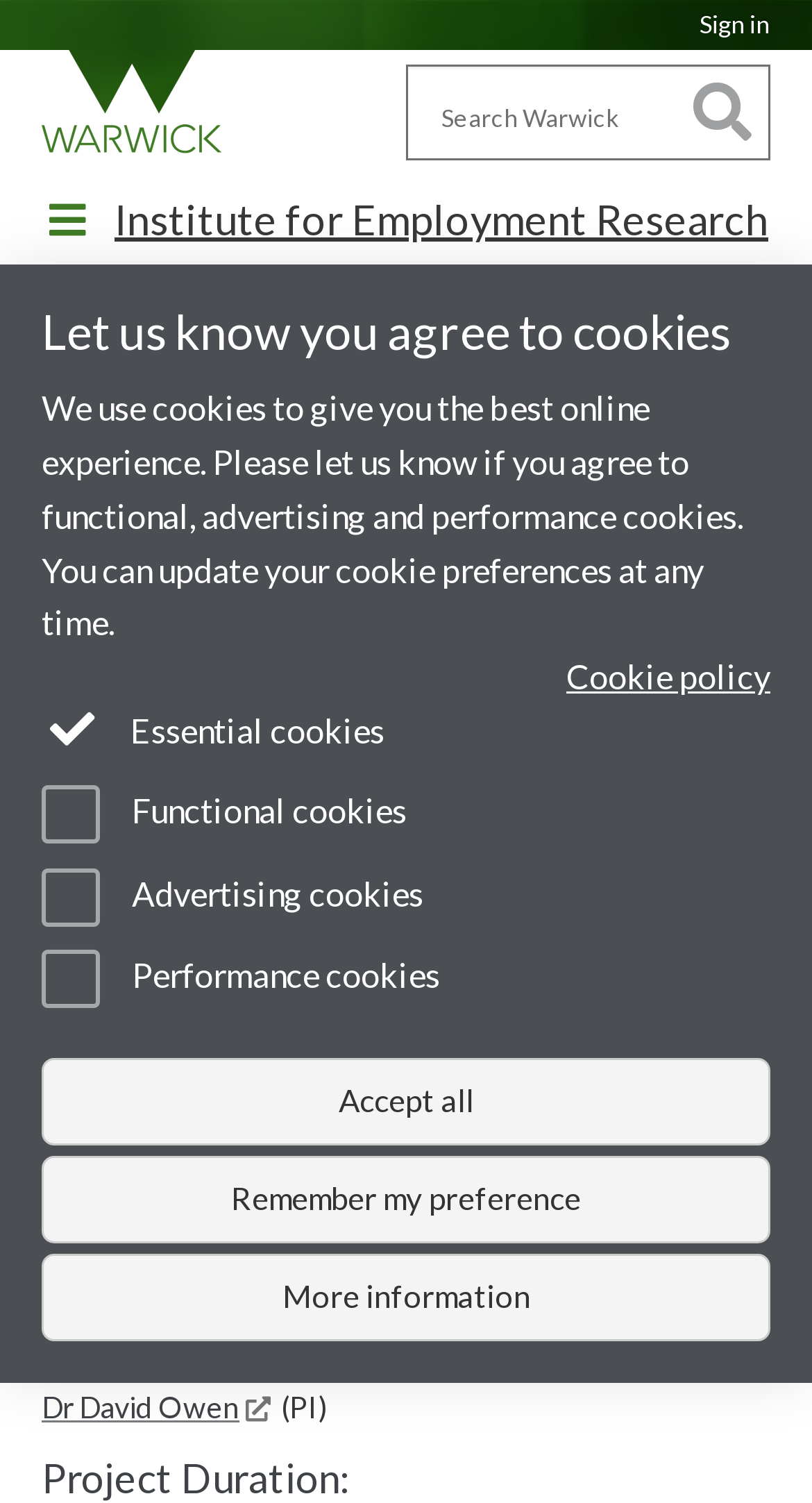Can you find the bounding box coordinates for the element that needs to be clicked to execute this instruction: "Visit University of Warwick homepage"? The coordinates should be given as four float numbers between 0 and 1, i.e., [left, top, right, bottom].

[0.026, 0.033, 0.308, 0.108]